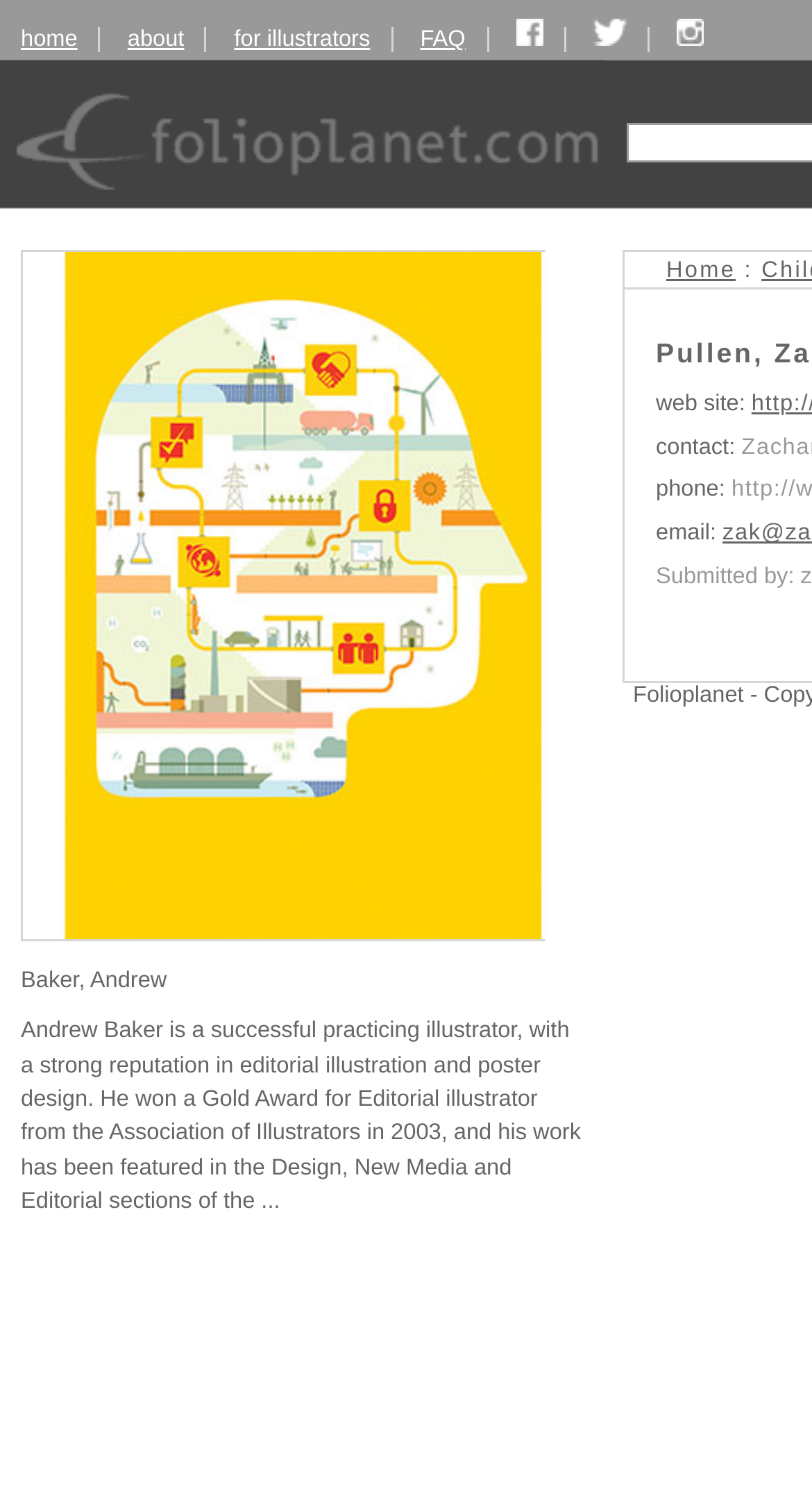Elaborate on the information and visuals displayed on the webpage.

The webpage appears to be a resource for illustrations, with a focus on showcasing various illustrators and their work. At the top of the page, there is a navigation menu with links to "home", "about", "for illustrators", "FAQ", and social media platforms like Facebook, Twitter, and Instagram. Each social media link is accompanied by a small icon.

Below the navigation menu, there is a large banner image that spans almost the entire width of the page. The banner has a link associated with it, but the link text is empty.

The main content of the page is divided into sections, each featuring a different illustrator. There are five illustrators showcased, with each section containing a heading with the illustrator's name, a brief description of their work, and a link to their portfolio or website. The descriptions are quite detailed, providing information about the illustrator's background, experience, and specialties.

The illustrators featured on the page are Andrew Baker, Dave Cutler, Infomen, James Carey, and Simon Prades. Each section is positioned below the previous one, with a consistent layout and design.

At the bottom of the page, there is a footer section with links to the "Home" page, as well as some contact information, including a website, phone number, and email address.